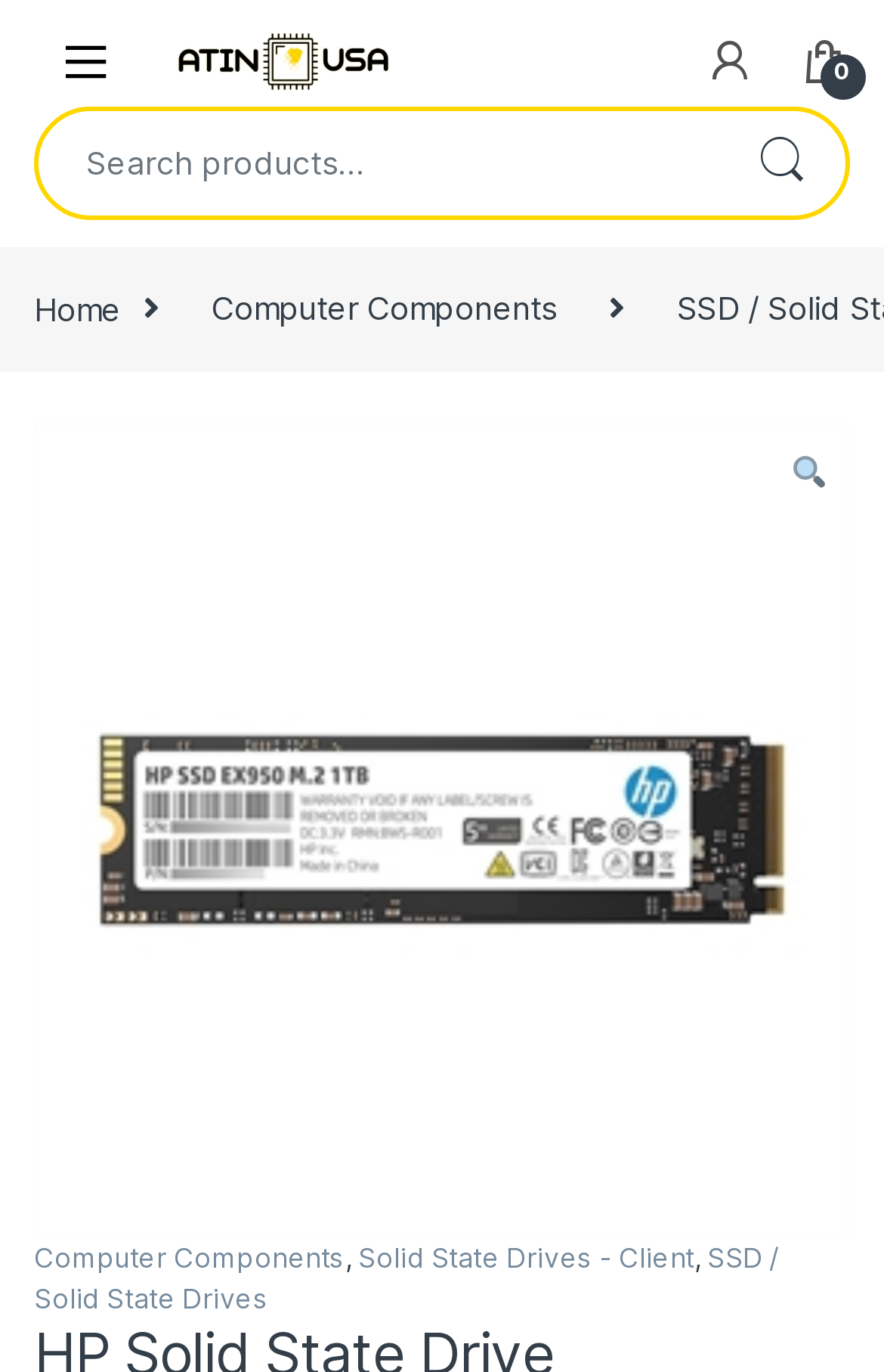Provide the bounding box coordinates for the UI element that is described as: "Search".

[0.813, 0.081, 0.956, 0.157]